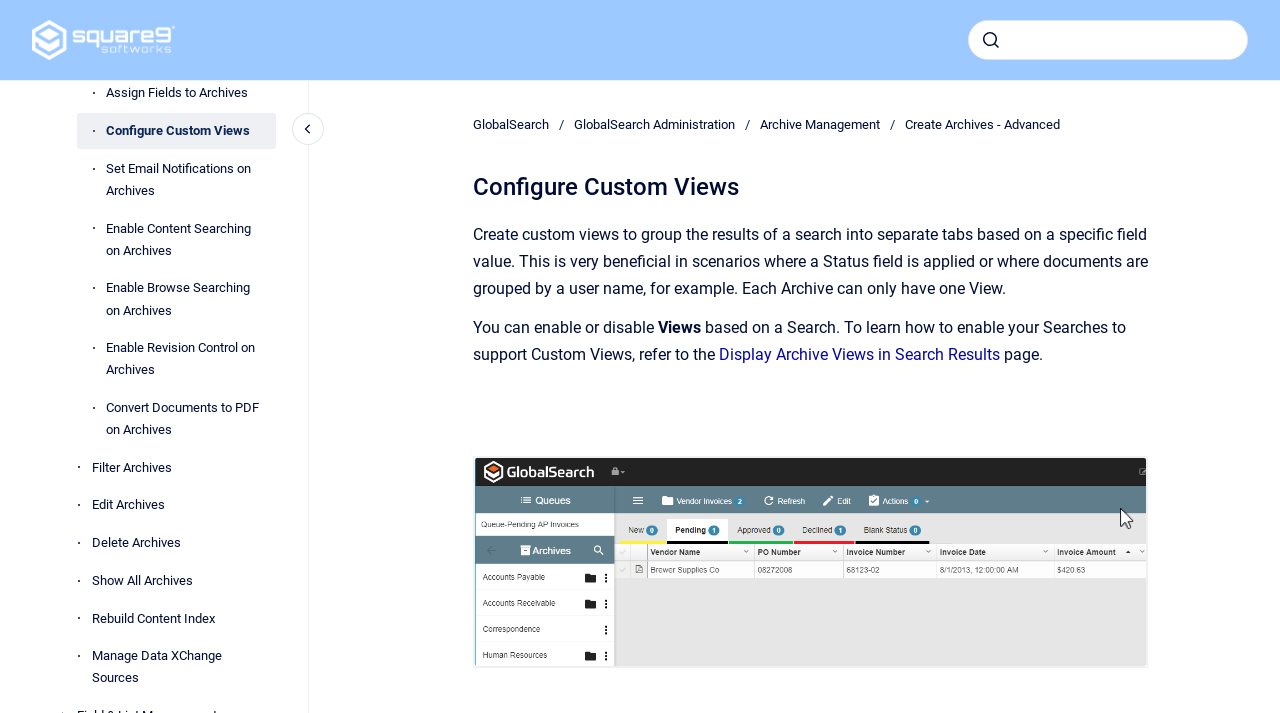Please provide a detailed answer to the question below based on the screenshot: 
What is the topic of the webpage?

Based on the content of the webpage, including the links in the Archive Management list and the text describing custom views, the topic of the webpage appears to be archive management.